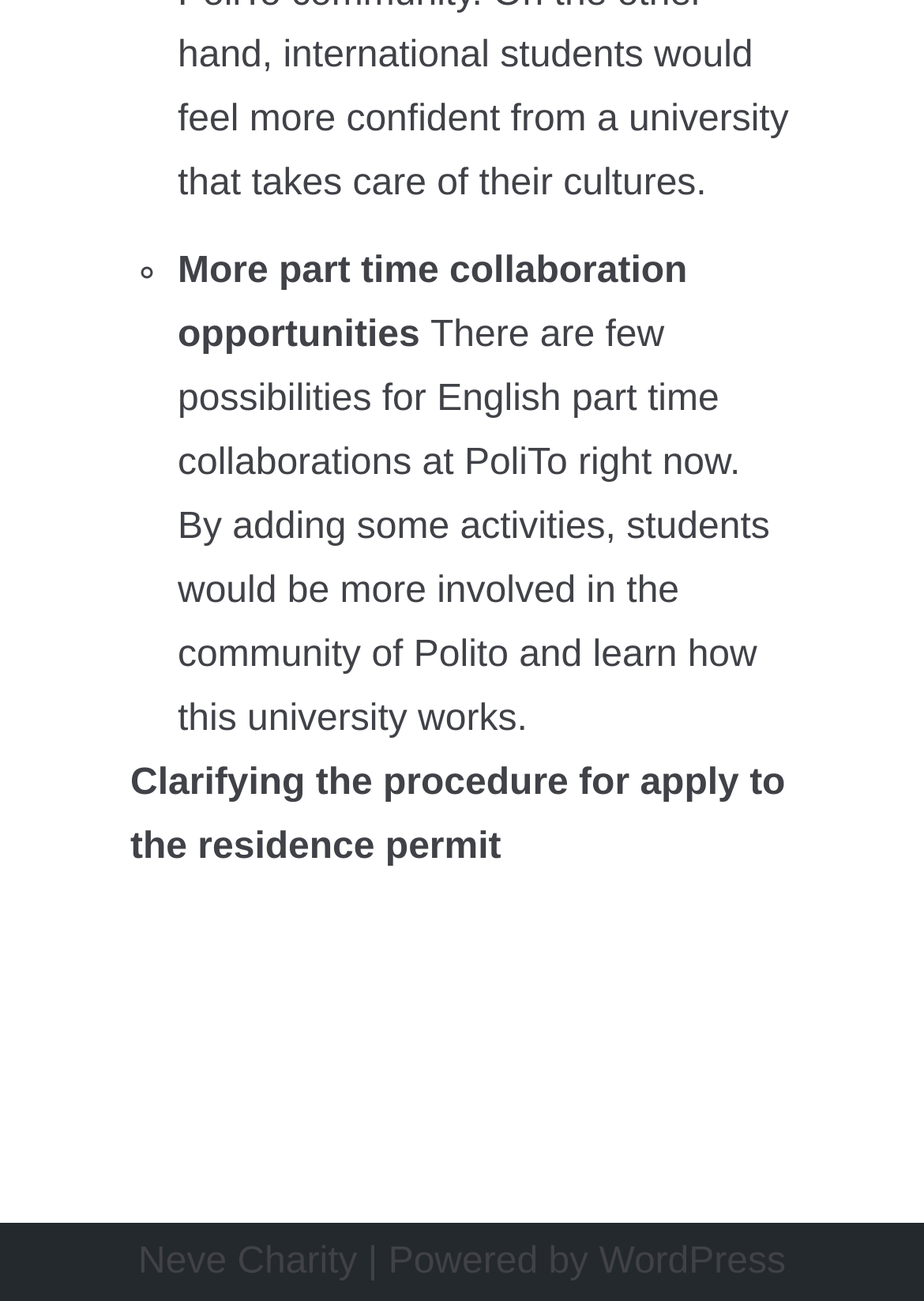Can you look at the image and give a comprehensive answer to the question:
What is the current situation of part-time collaborations at PoliTo?

The current situation of part-time collaborations at PoliTo is described as having 'few possibilities', which is mentioned in the StaticText element with the text 'There are few possibilities for English part time collaborations at PoliTo right now'.